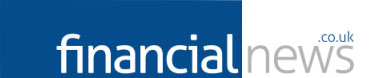Examine the screenshot and answer the question in as much detail as possible: What is the domain extension of the Financial News logo?

The logo of Financial News features the words 'financial' in bold white font against a striking blue background, and 'news' in a lighter grey font, accompanied by the '.co.uk' domain, which is a clear indication of the publication's online presence.